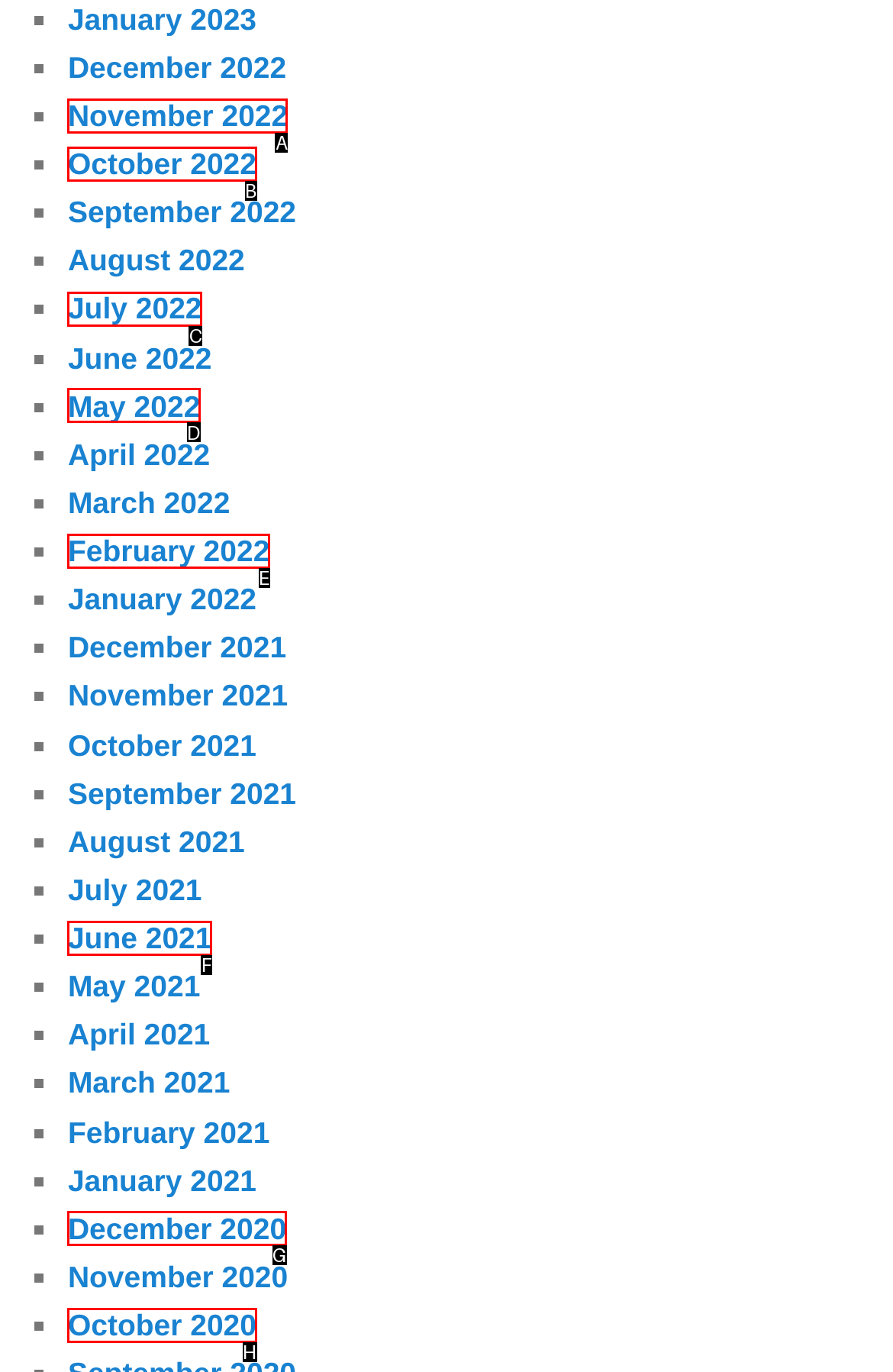Look at the highlighted elements in the screenshot and tell me which letter corresponds to the task: Go to November 2022.

A